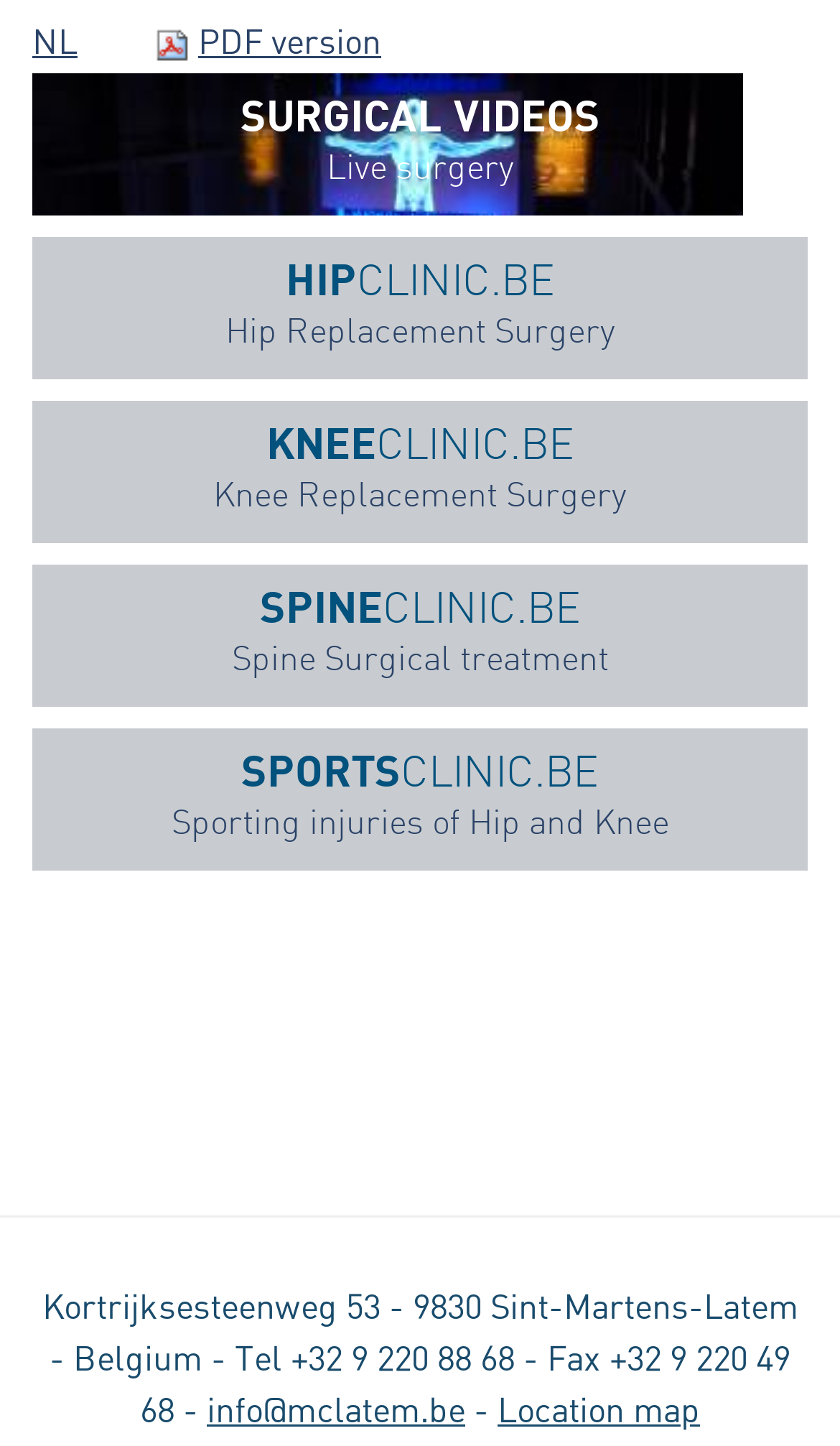What is the name of the website for hip replacement surgery?
Based on the image, please offer an in-depth response to the question.

I found the name of the website by looking at the link element with the heading 'HIPCLINIC.BE', which is located in the middle of the page.